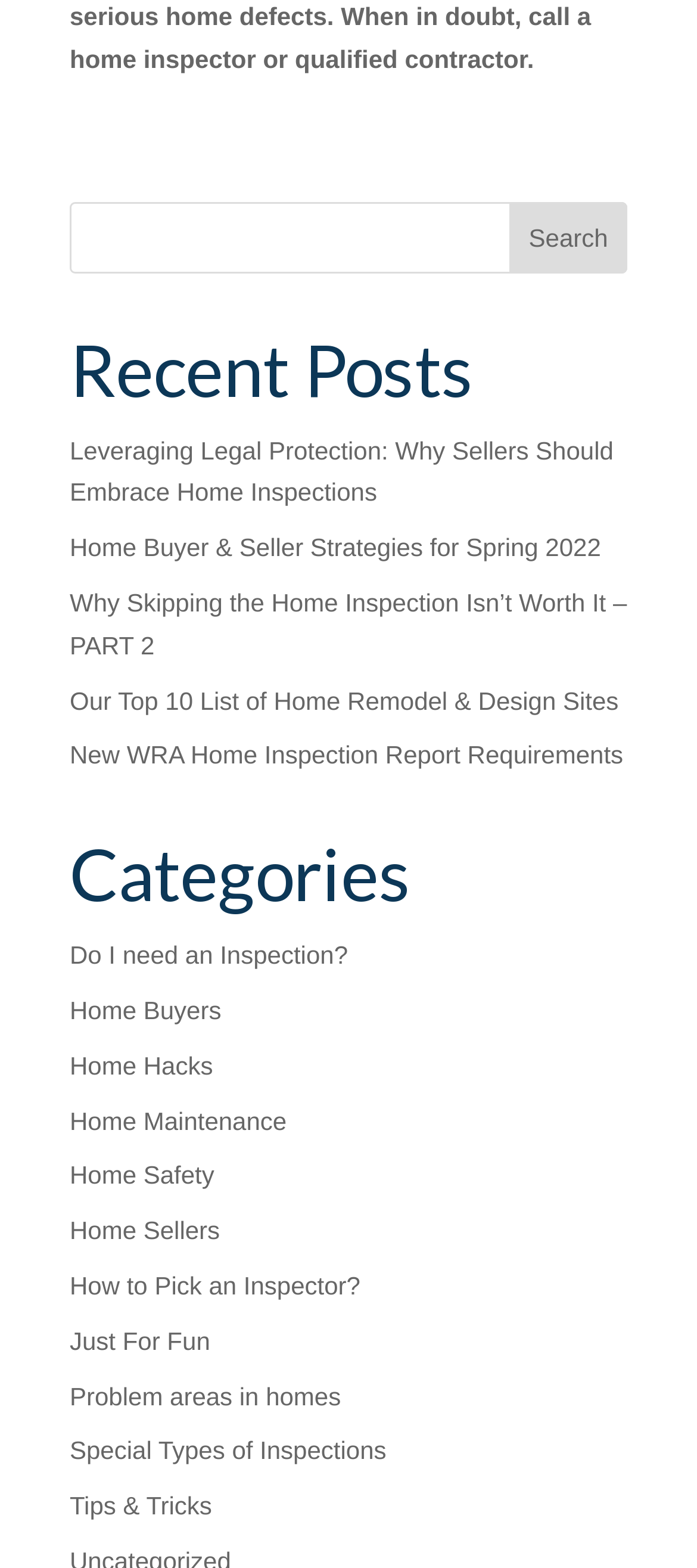Please locate the clickable area by providing the bounding box coordinates to follow this instruction: "click on the 'Recent Posts' section".

[0.1, 0.208, 0.9, 0.274]